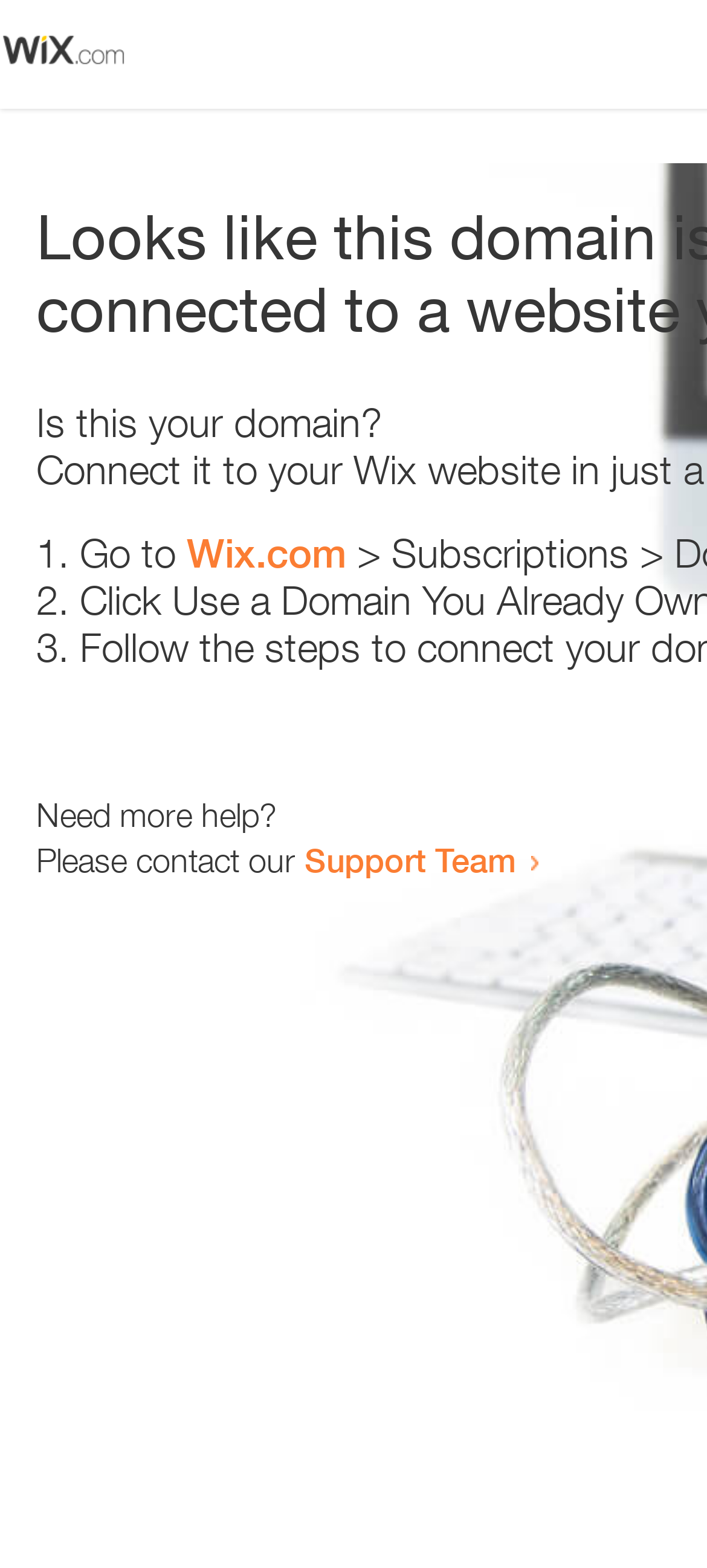Please determine the bounding box coordinates for the UI element described here. Use the format (top-left x, top-left y, bottom-right x, bottom-right y) with values bounded between 0 and 1: Wix.com

[0.264, 0.338, 0.49, 0.368]